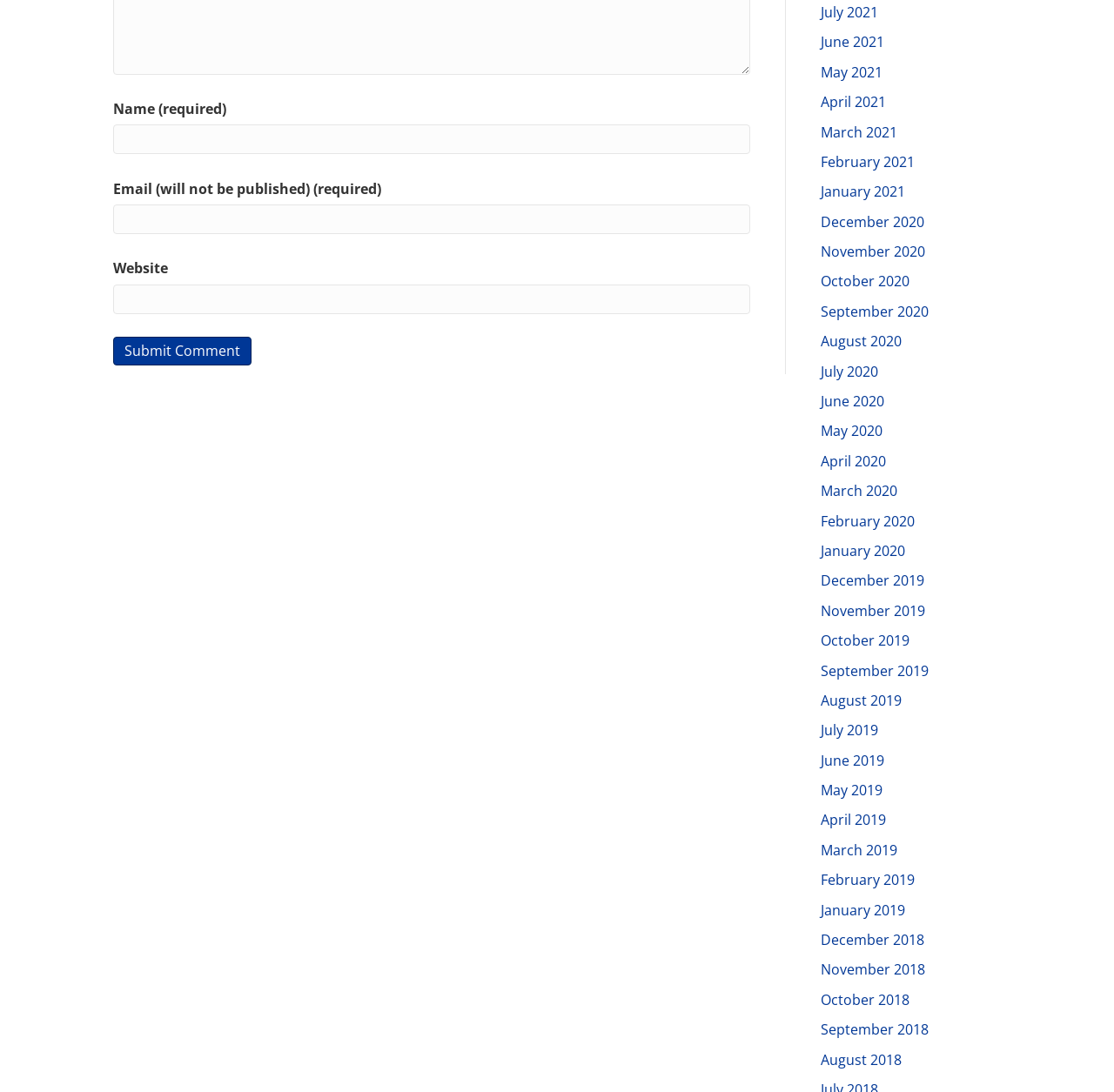What is the position of the 'Email' field relative to the 'Name' field?
Using the visual information, respond with a single word or phrase.

Below